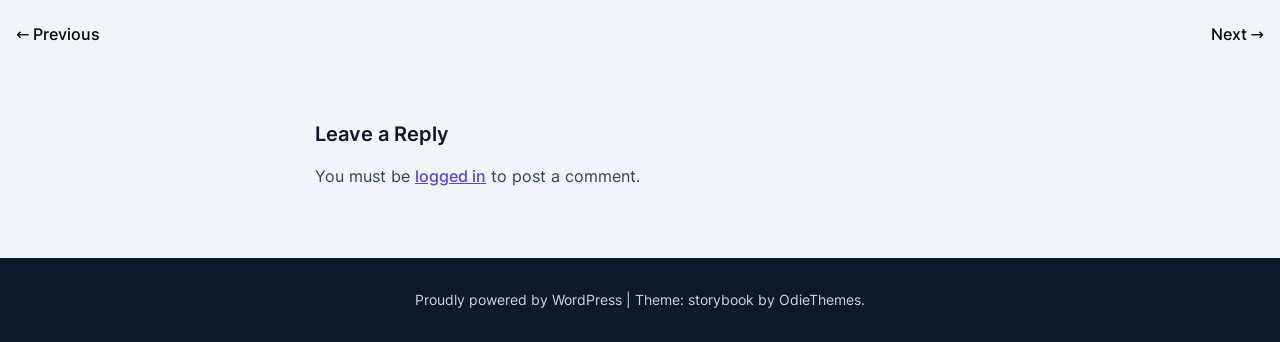What are the navigation options available at the top of the page?
Provide a detailed answer to the question using information from the image.

The links '← Previous' and 'Next →' at the top of the page suggest that the user can navigate to previous or next pages or posts.